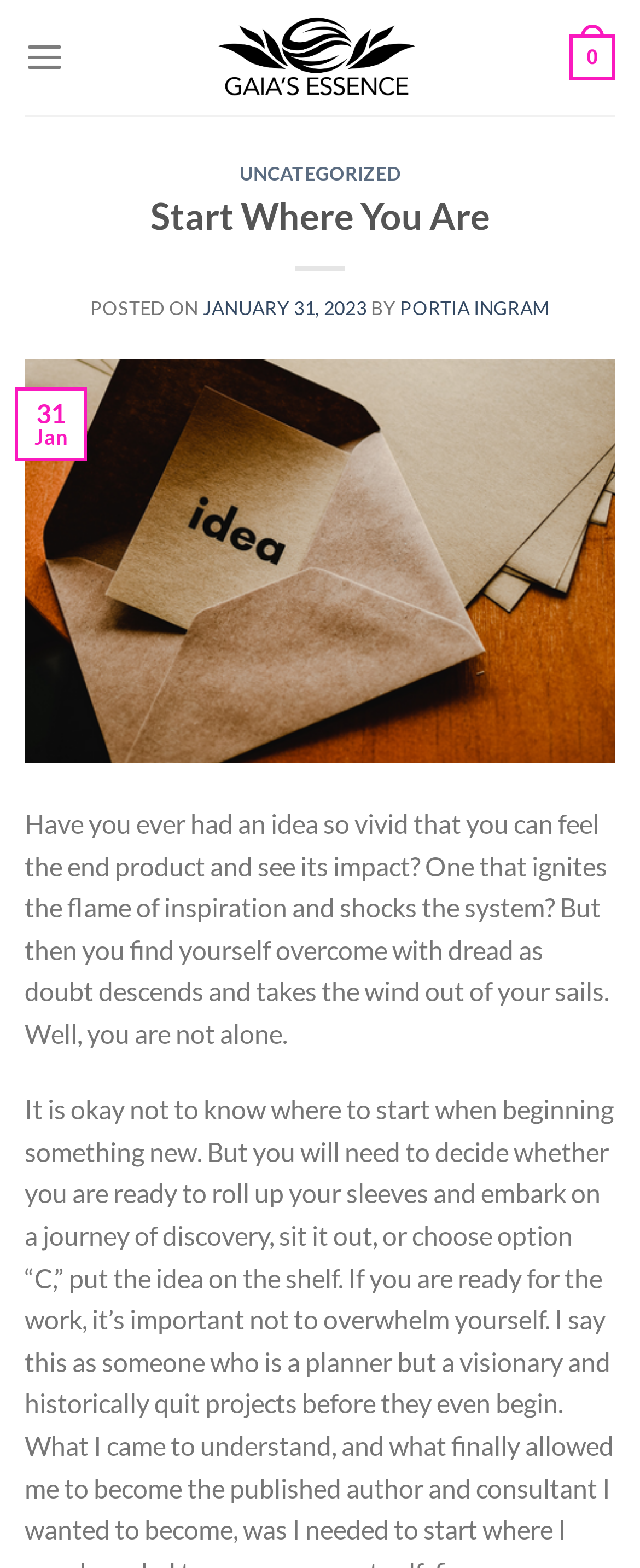Determine the bounding box coordinates of the clickable region to follow the instruction: "Open the menu".

[0.038, 0.011, 0.101, 0.062]